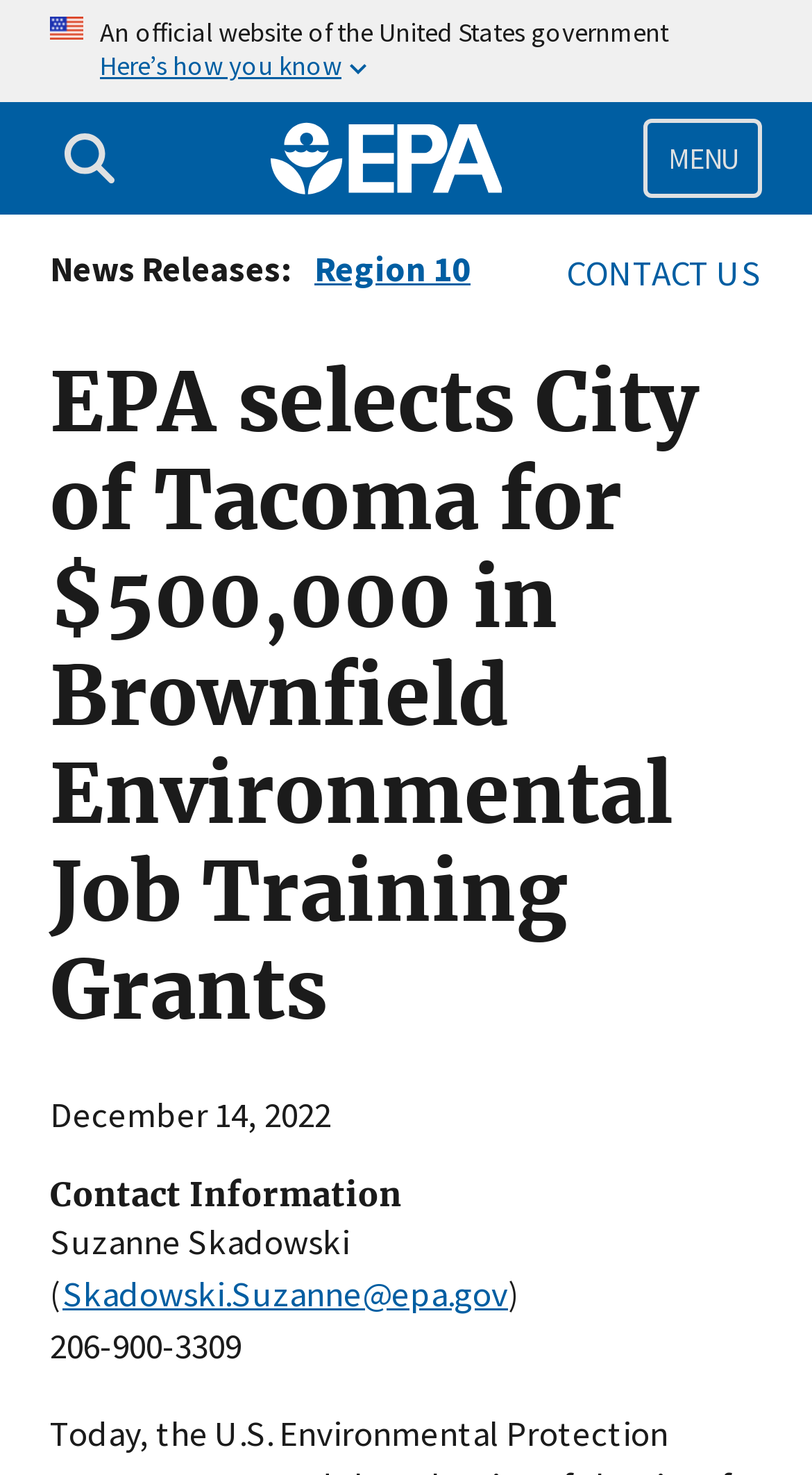Extract the bounding box coordinates of the UI element described by: "parent_node: MENU aria-label="Open search drawer"". The coordinates should include four float numbers ranging from 0 to 1, e.g., [left, top, right, bottom].

[0.062, 0.081, 0.159, 0.134]